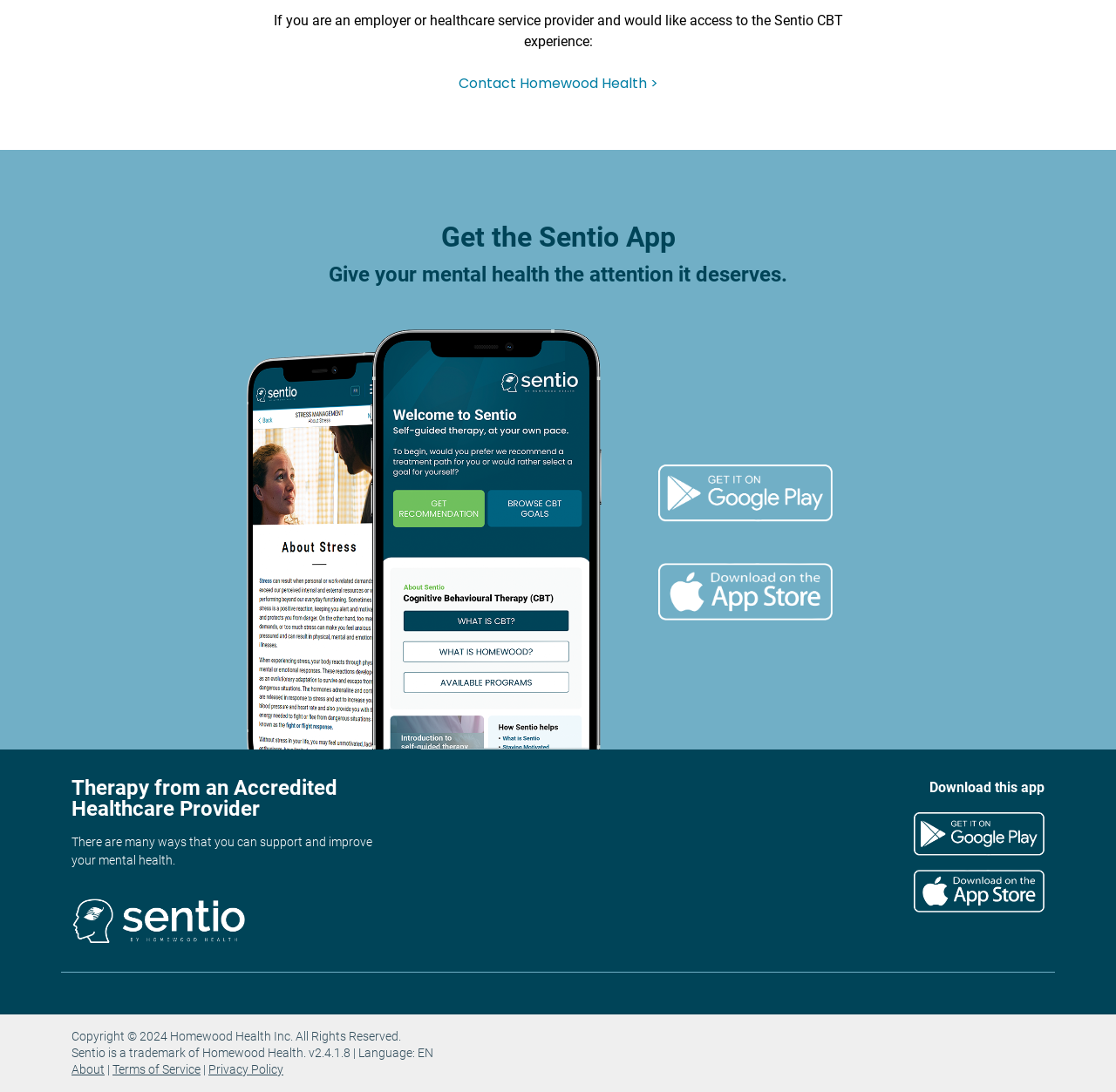Please give the bounding box coordinates of the area that should be clicked to fulfill the following instruction: "Get the Sentio App". The coordinates should be in the format of four float numbers from 0 to 1, i.e., [left, top, right, bottom].

[0.221, 0.202, 0.779, 0.233]